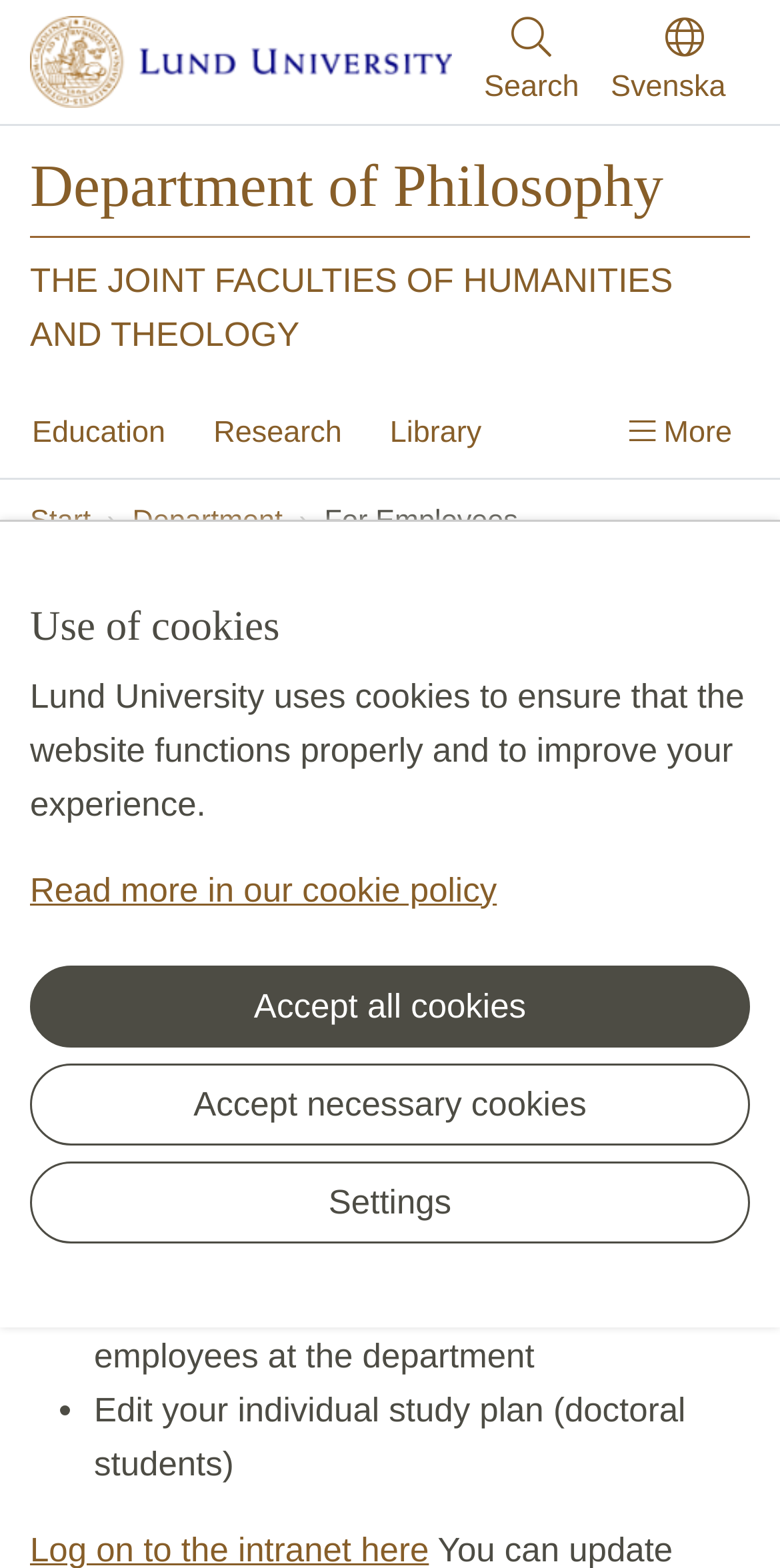What is the language of the webpage?
Use the image to answer the question with a single word or phrase.

English